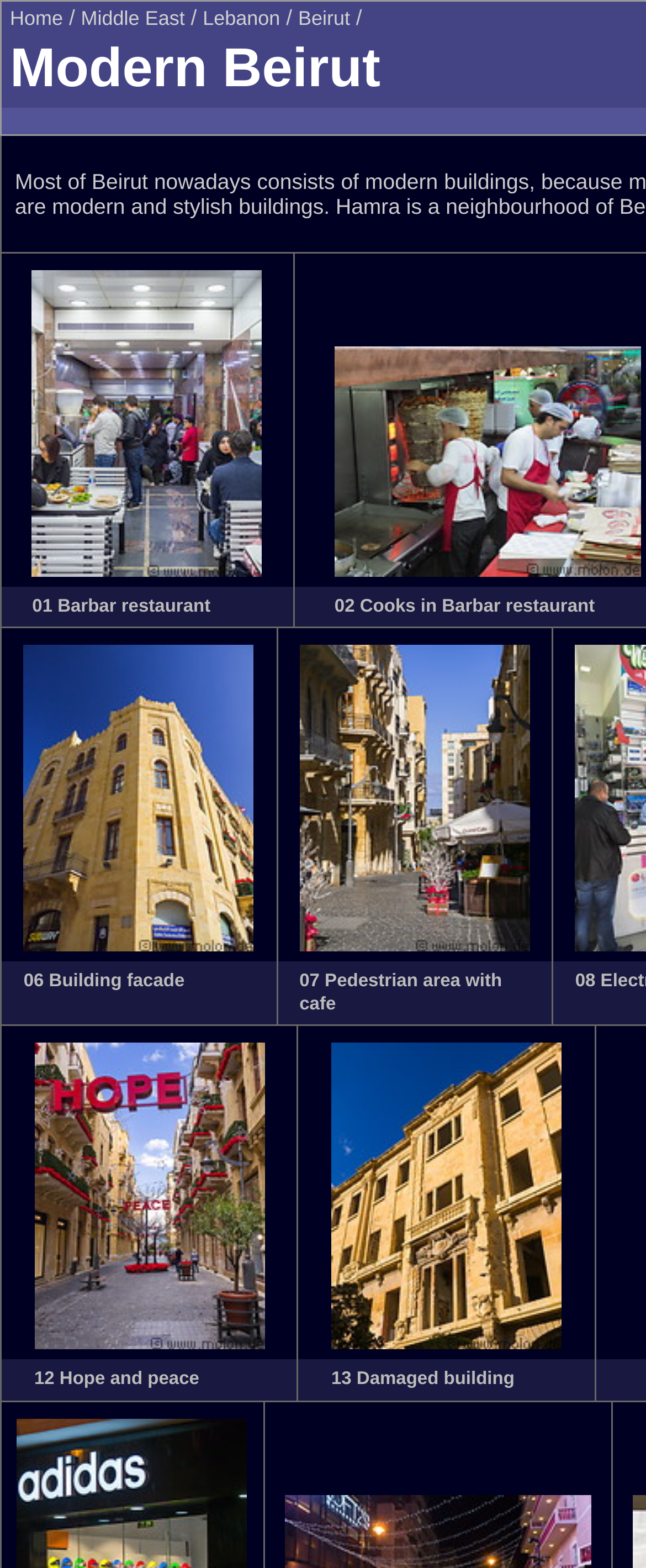Please locate the bounding box coordinates of the element's region that needs to be clicked to follow the instruction: "Click on Home". The bounding box coordinates should be provided as four float numbers between 0 and 1, i.e., [left, top, right, bottom].

[0.015, 0.004, 0.097, 0.019]